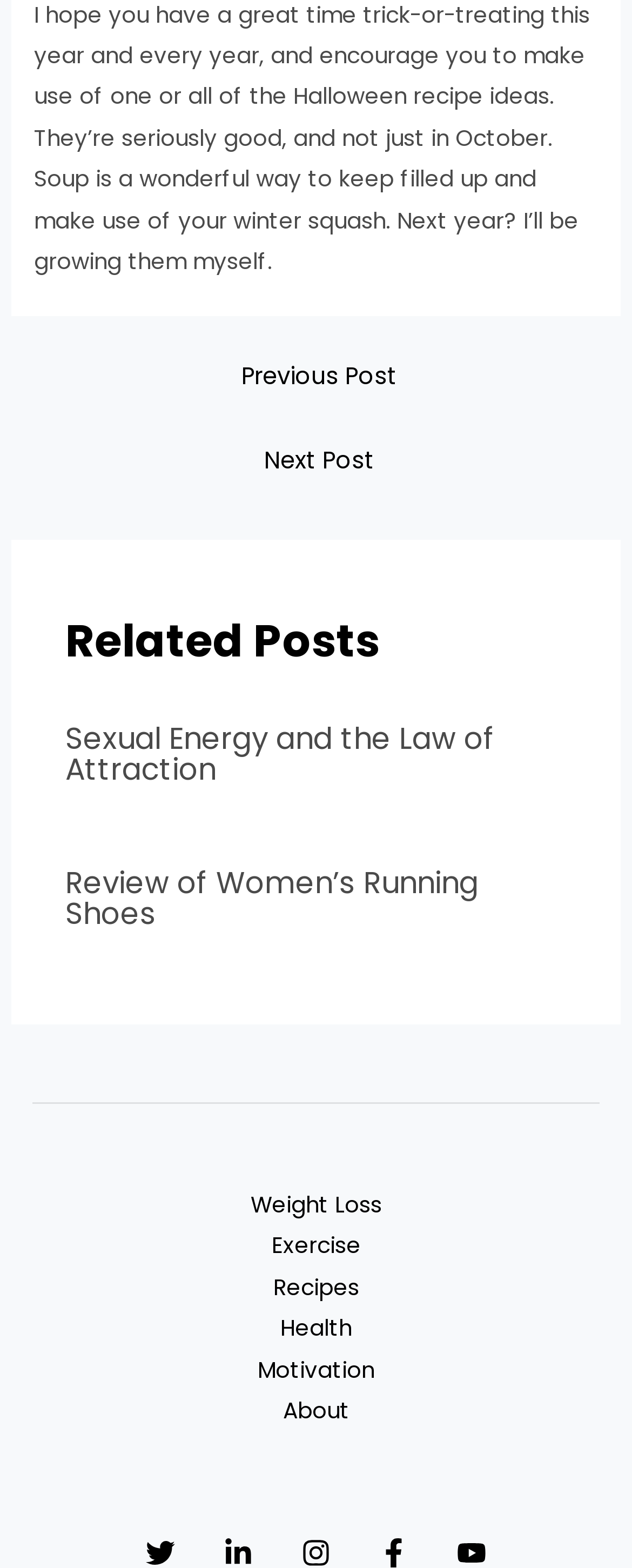How many social media links are there?
Analyze the image and deliver a detailed answer to the question.

I counted the number of link elements with an image element inside, which are located at the bottom of the page. There are five such links, corresponding to Twitter, Linkedin, Instagram, Facebook, and YouTube.